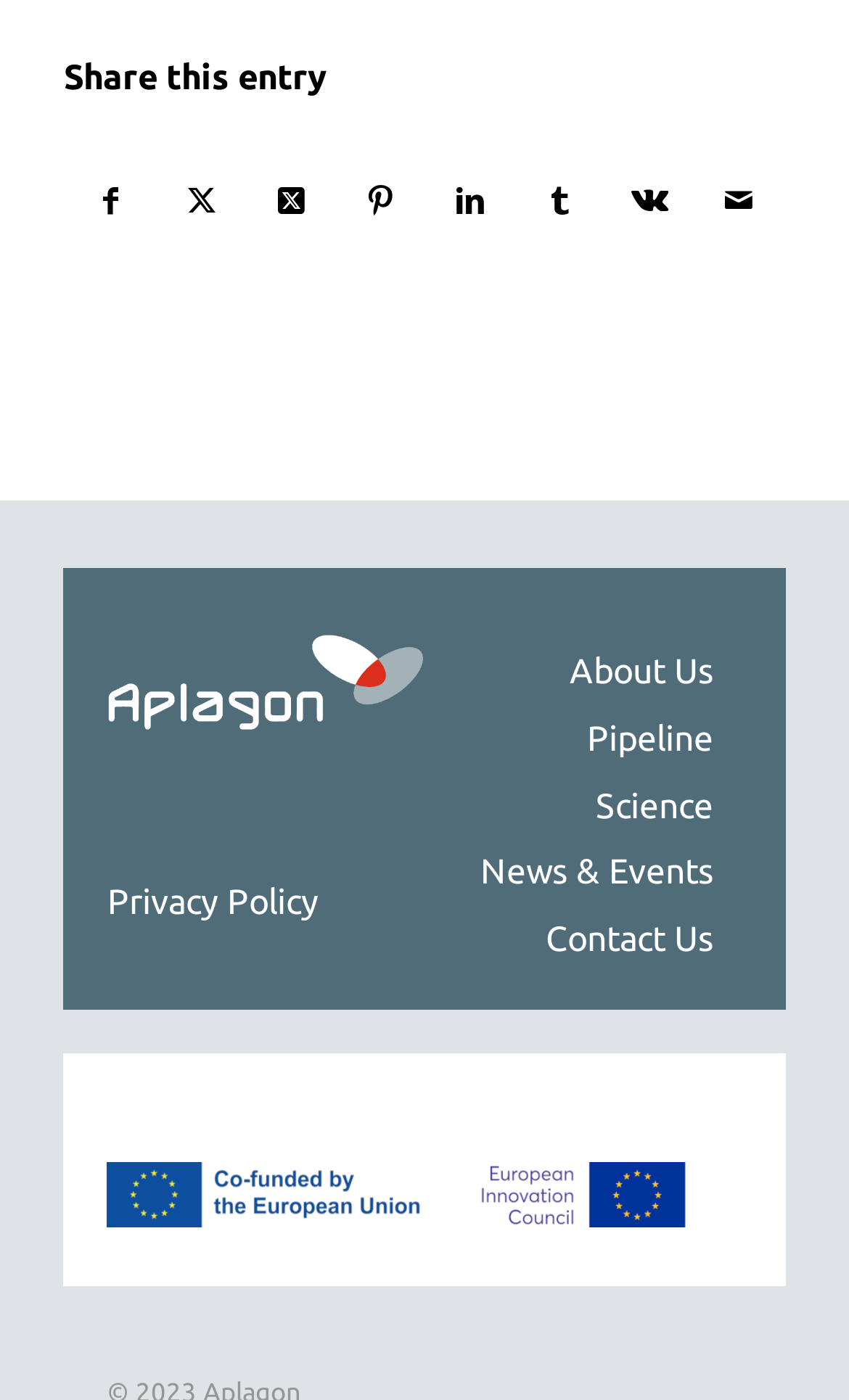How many columns are there in the layout table?
Please respond to the question thoroughly and include all relevant details.

I analyzed the bounding box coordinates of the elements and found that all the elements are aligned vertically, indicating that there is only one column in the layout table.